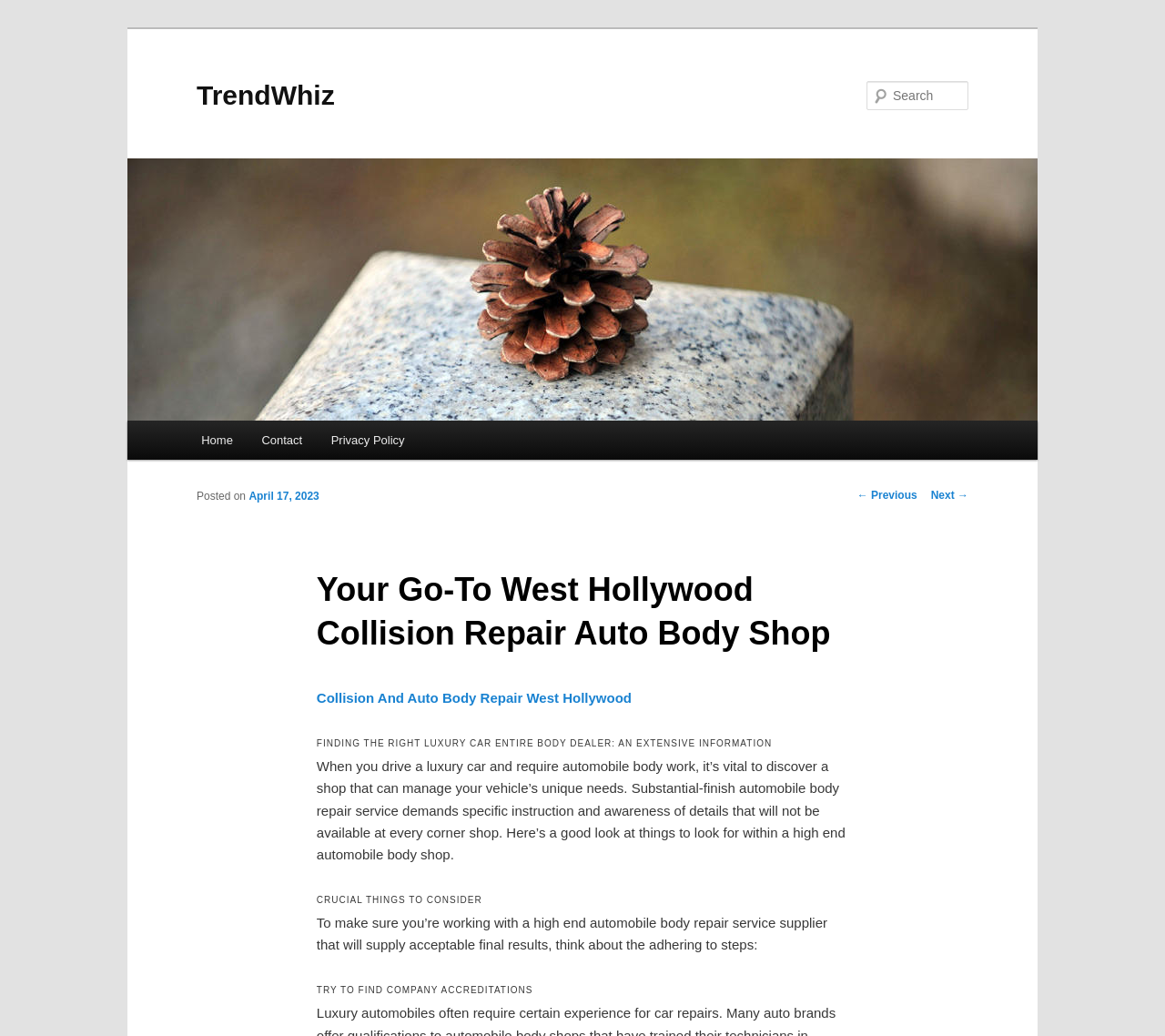Use a single word or phrase to answer the question: 
What is the purpose of the search box?

To search